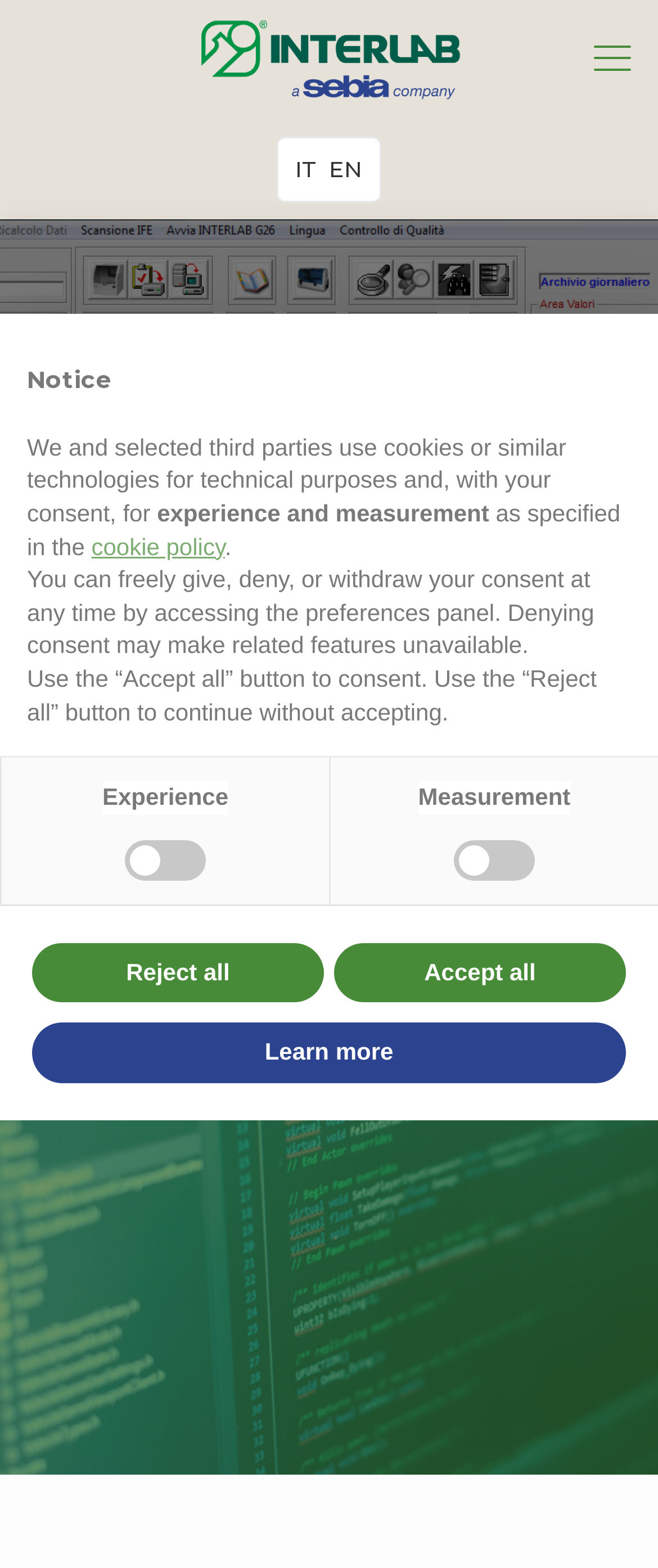Please respond to the question with a concise word or phrase:
What type of software is this?

WordPress